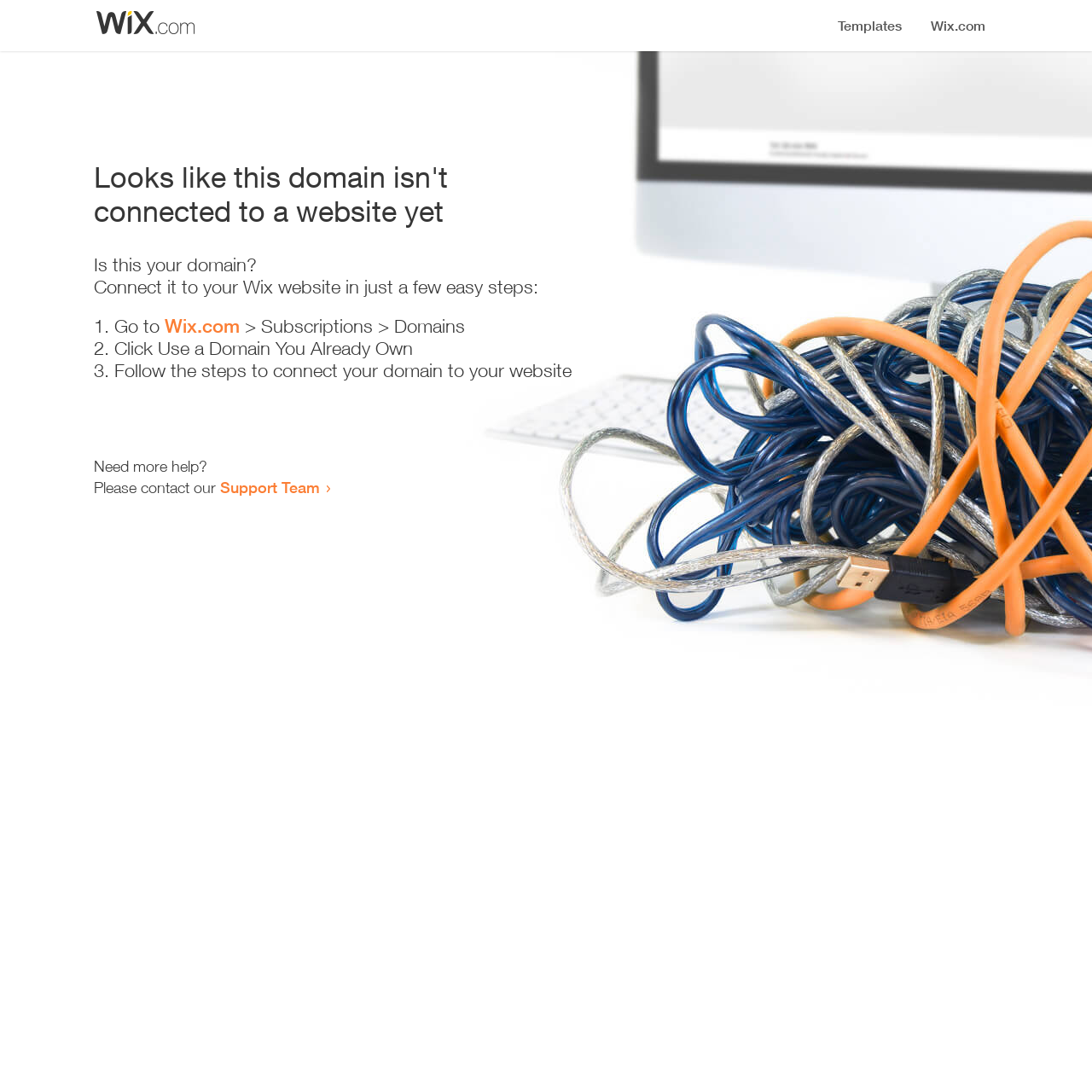Provide a brief response in the form of a single word or phrase:
How many steps are required to connect the domain?

3